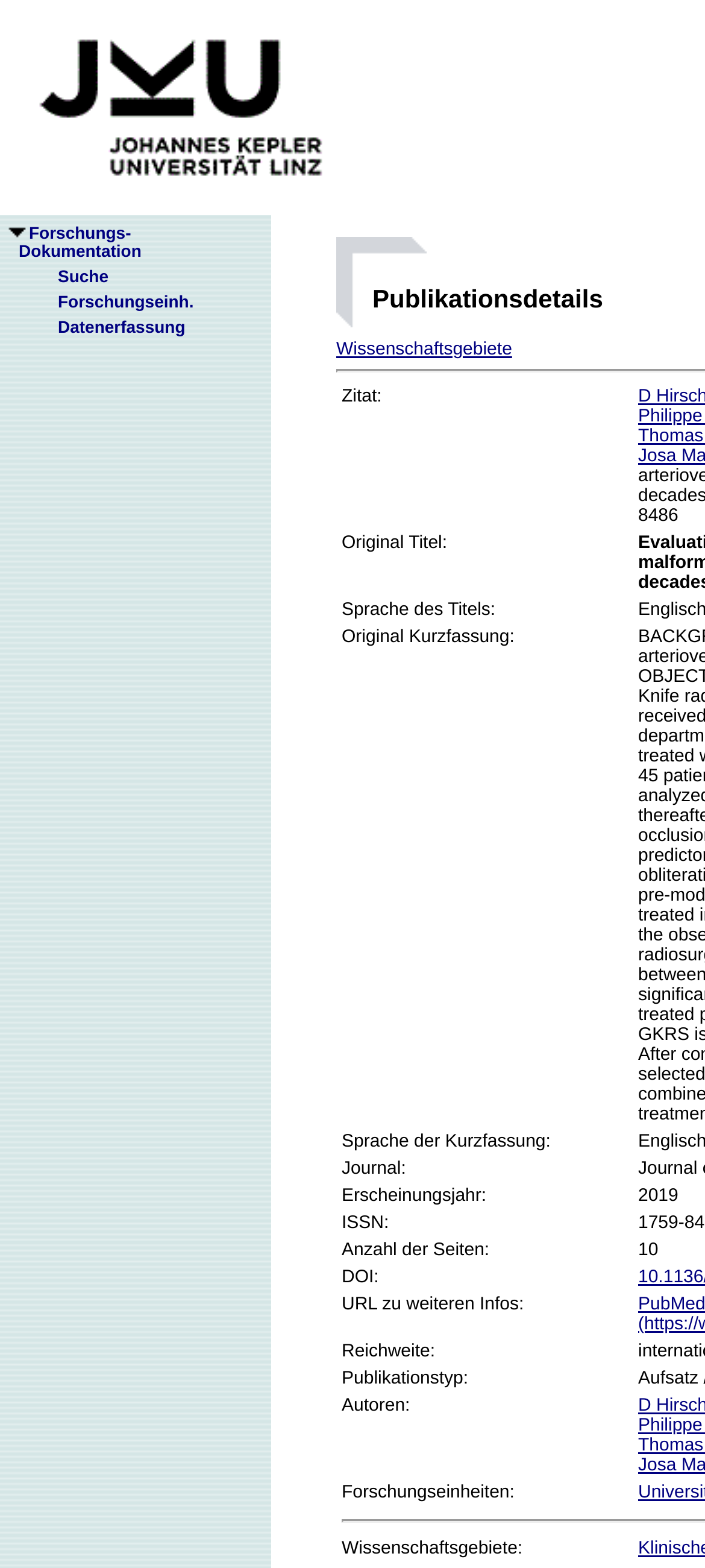Find the bounding box coordinates for the HTML element specified by: "Wissenschaftsgebiete".

[0.477, 0.217, 0.726, 0.229]